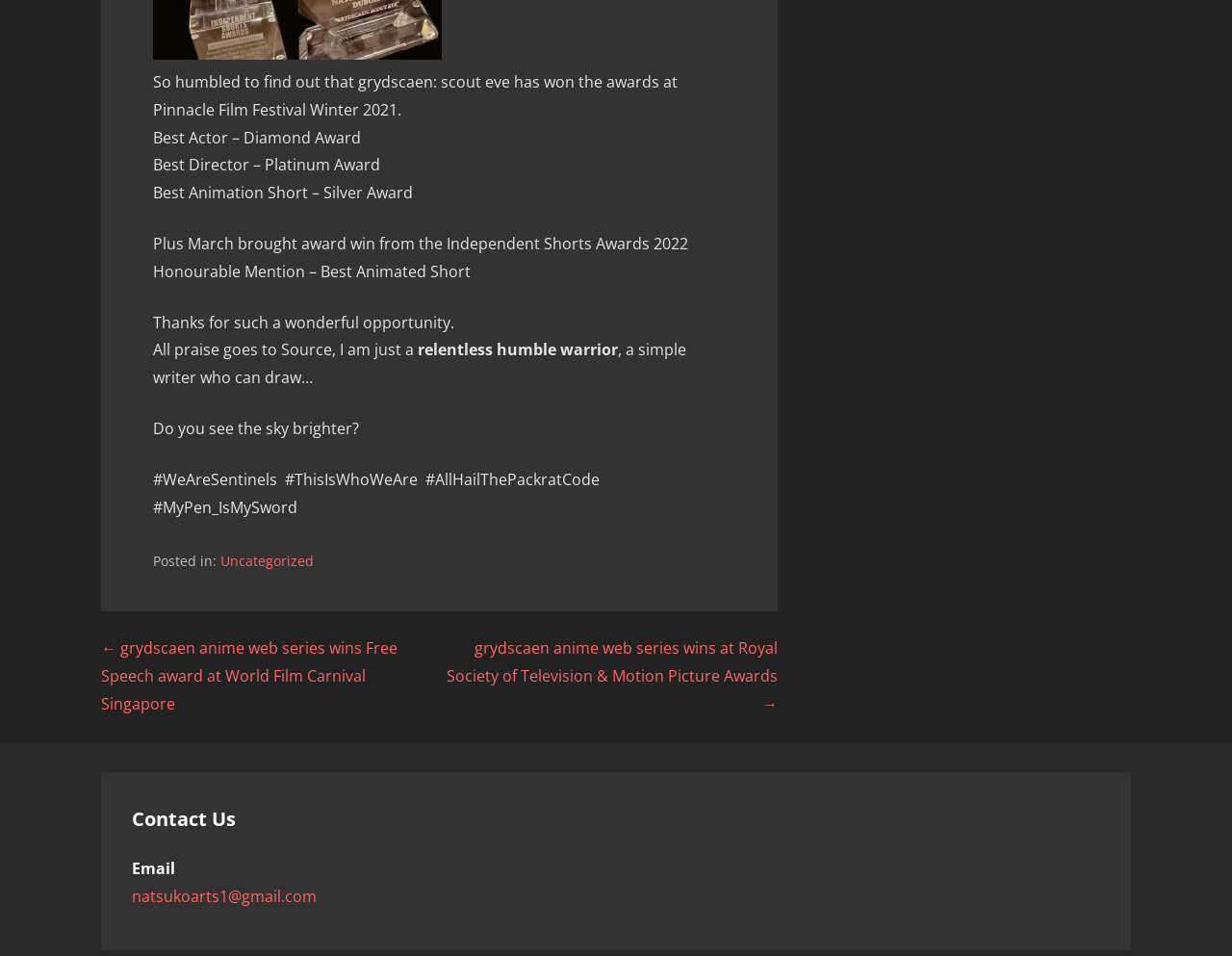How many awards are mentioned on the webpage?
Using the visual information, reply with a single word or short phrase.

5